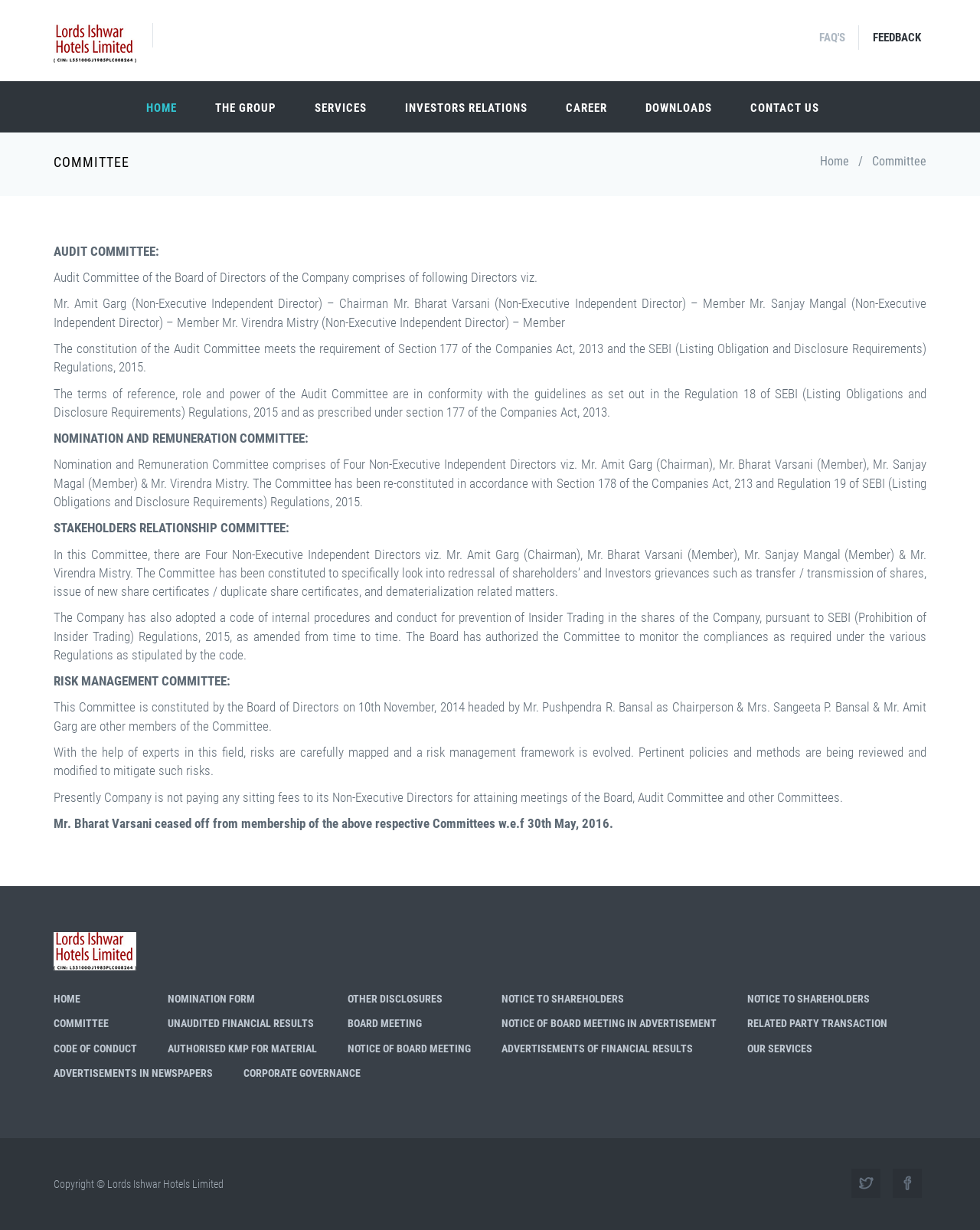Give a one-word or one-phrase response to the question: 
How many links are there in the top navigation bar?

7